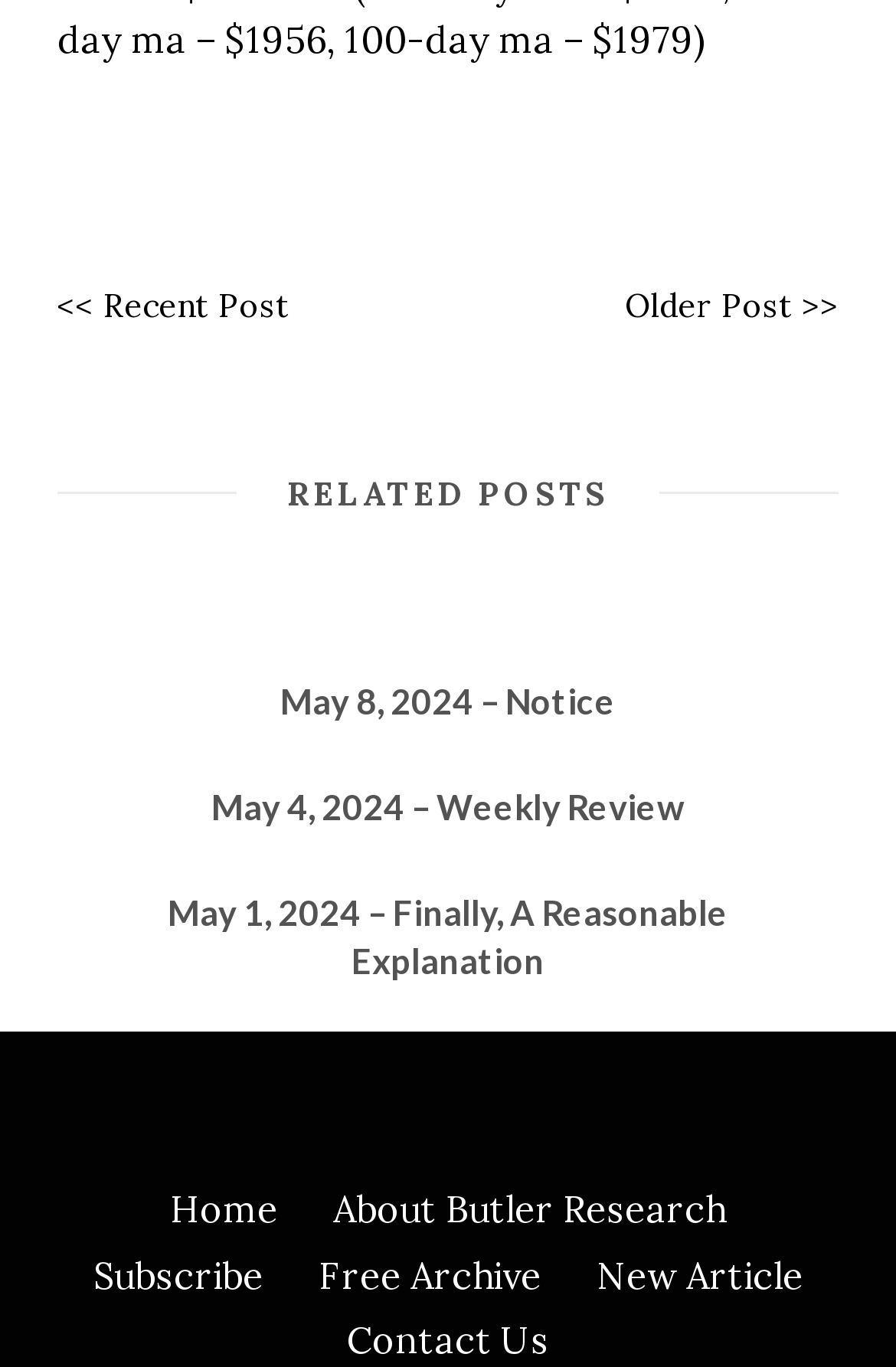How many related posts are there?
Please provide a single word or phrase as your answer based on the image.

3